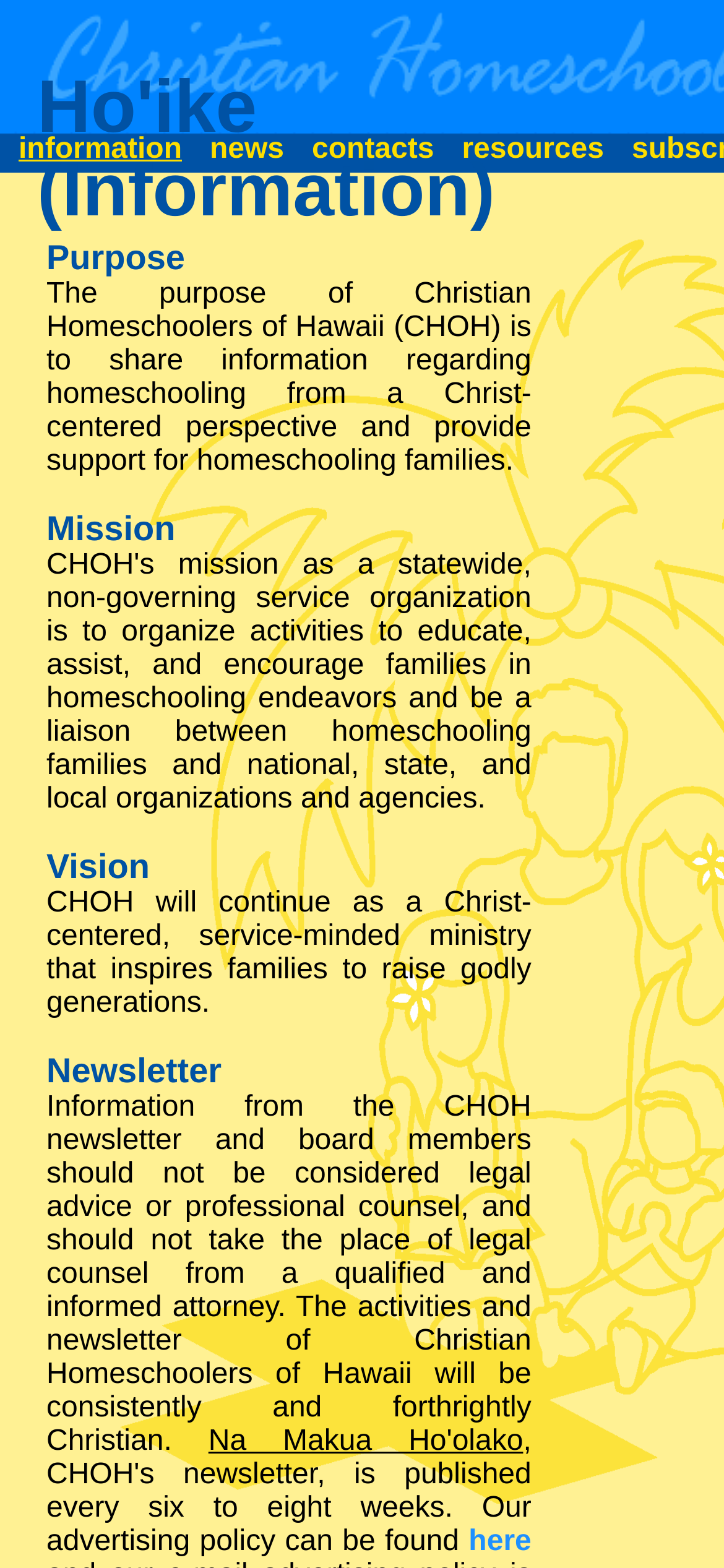What is the topic of the newsletter?
Based on the screenshot, respond with a single word or phrase.

CHOH updates